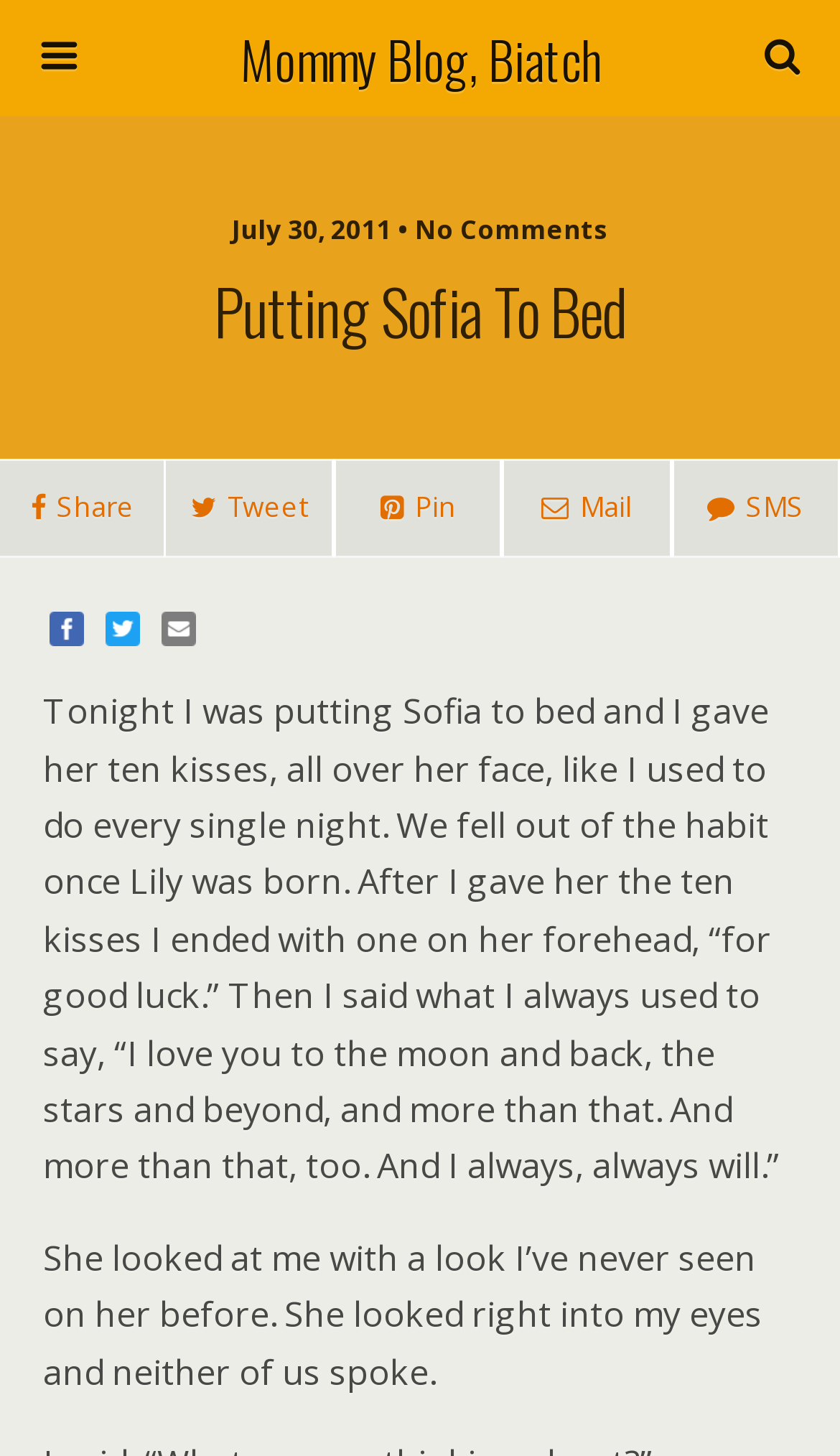Locate the bounding box of the UI element described in the following text: "name="s" placeholder="Search this website…"".

[0.051, 0.087, 0.754, 0.127]